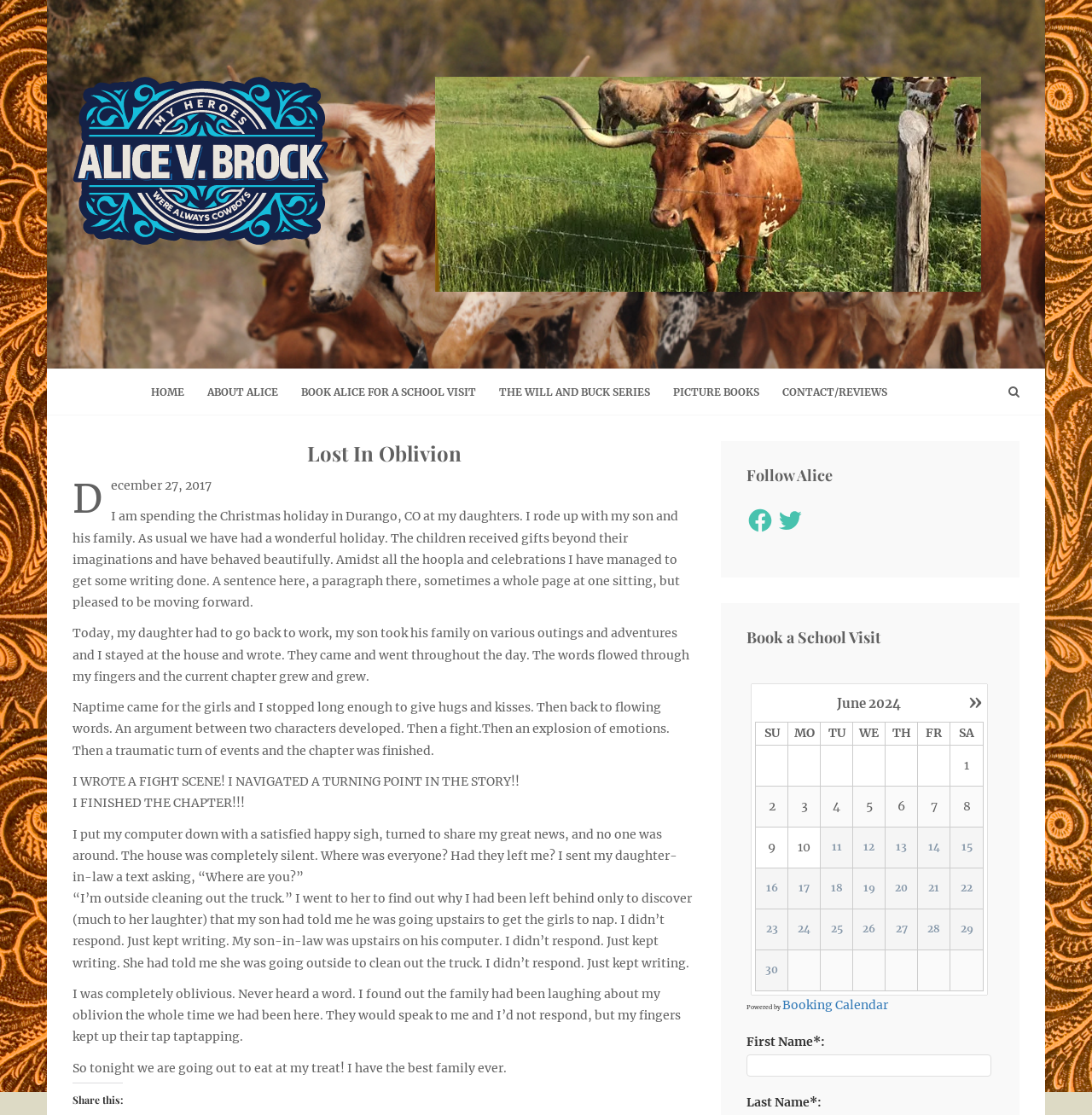Can you specify the bounding box coordinates of the area that needs to be clicked to fulfill the following instruction: "Click on the '11' link"?

[0.751, 0.754, 0.78, 0.767]